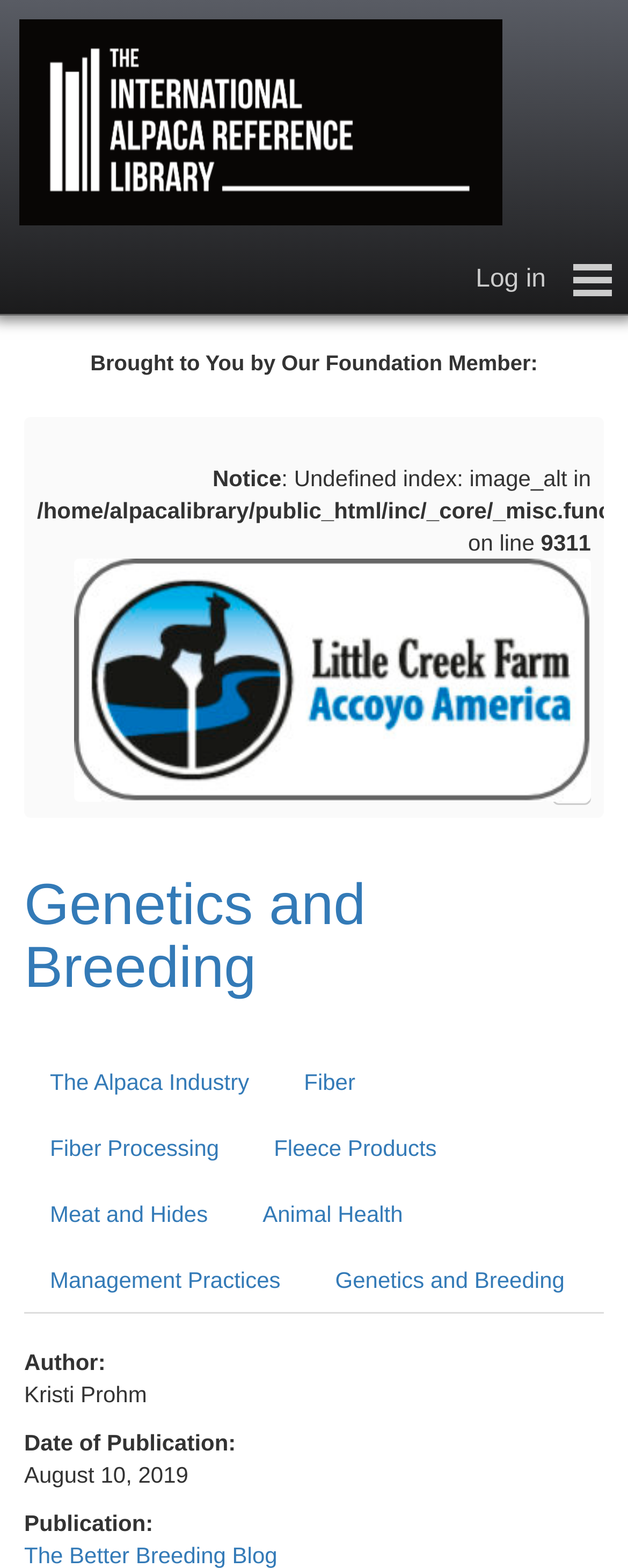Find and provide the bounding box coordinates for the UI element described with: "The Better Breeding Blog".

[0.038, 0.983, 0.442, 1.0]